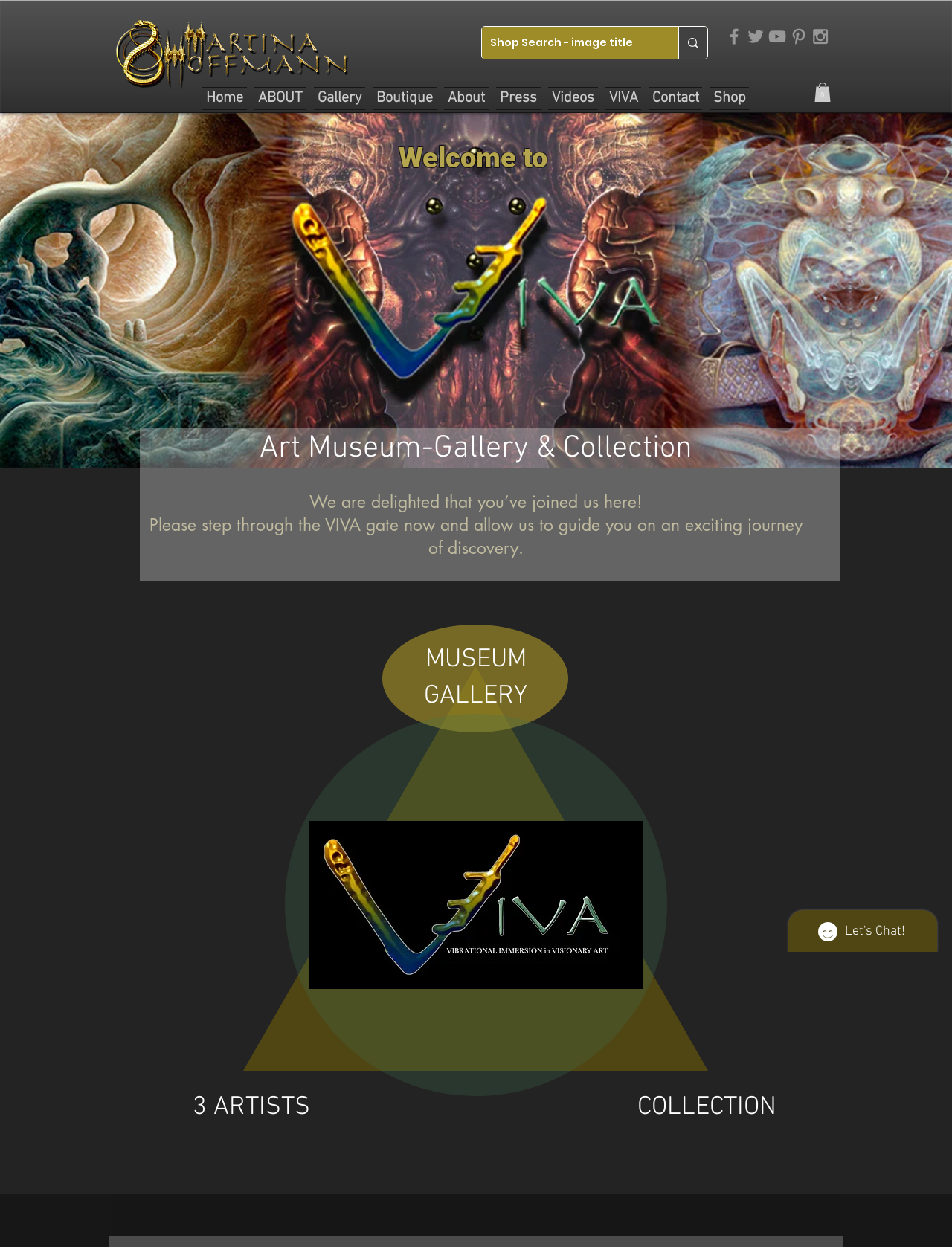Use a single word or phrase to respond to the question:
What is the number of items in the cart?

0